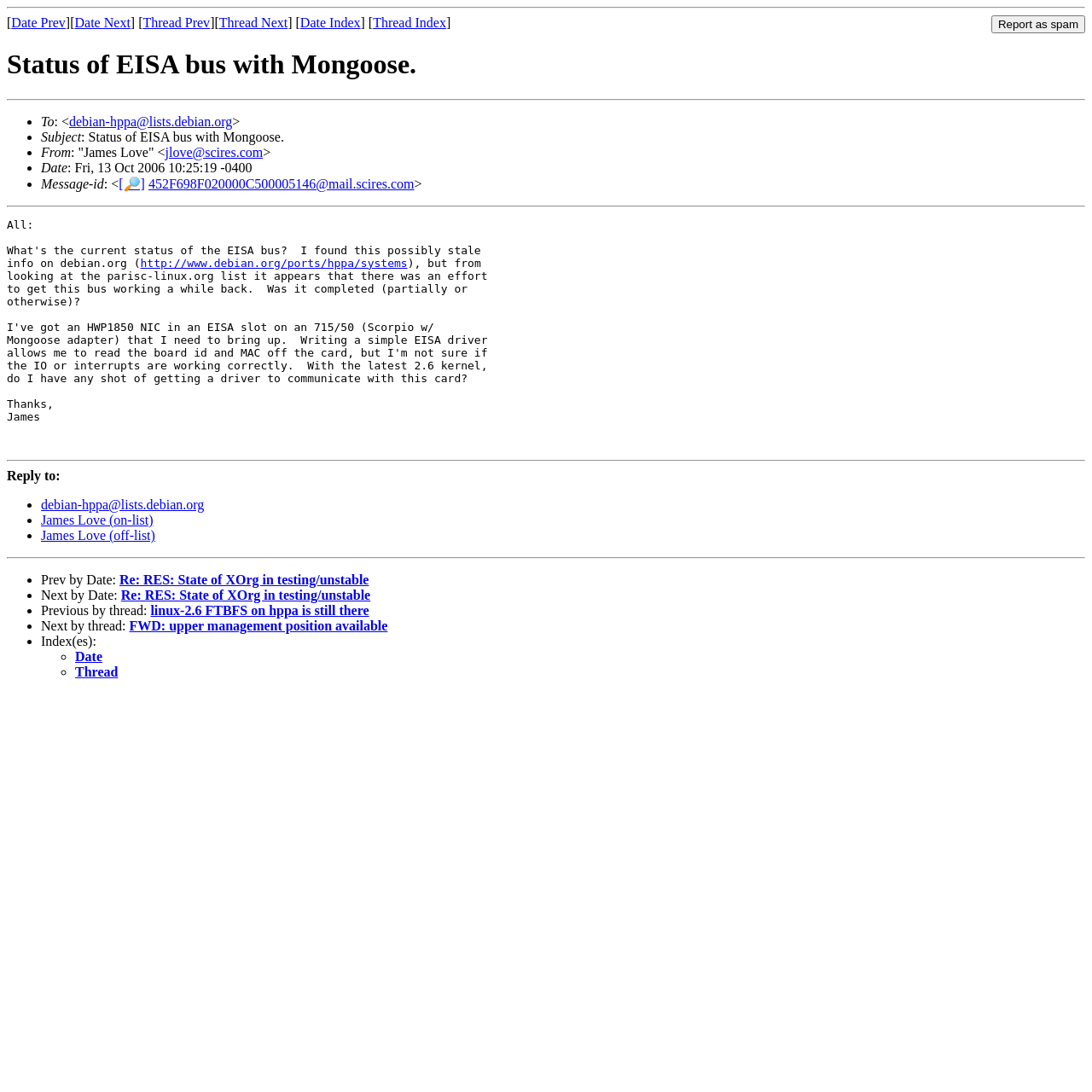Determine the bounding box coordinates of the UI element that matches the following description: "FWD: upper management position available". The coordinates should be four float numbers between 0 and 1 in the format [left, top, right, bottom].

[0.118, 0.566, 0.355, 0.58]